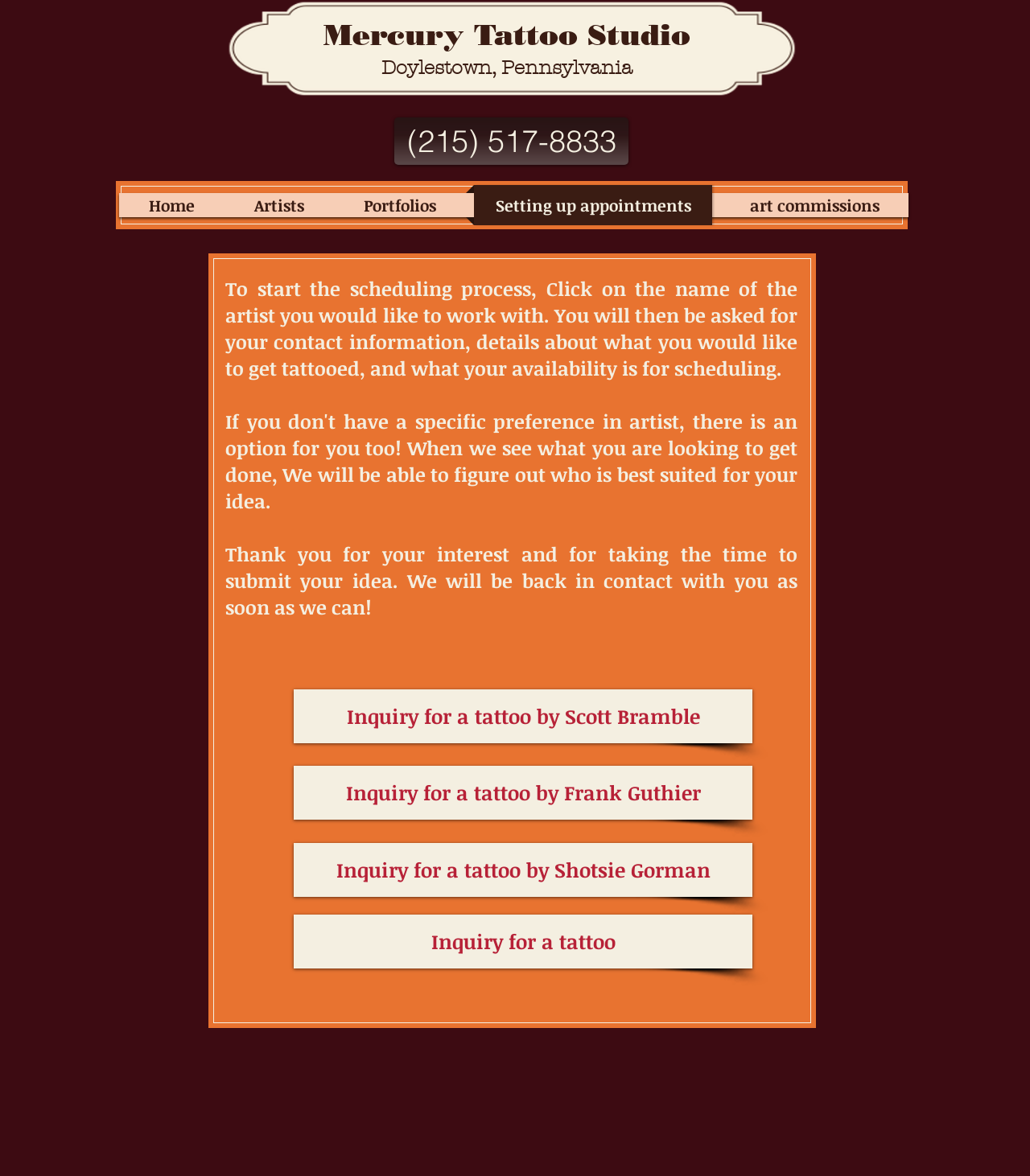Please predict the bounding box coordinates of the element's region where a click is necessary to complete the following instruction: "Call the phone number (215) 517-8833". The coordinates should be represented by four float numbers between 0 and 1, i.e., [left, top, right, bottom].

[0.383, 0.1, 0.61, 0.14]